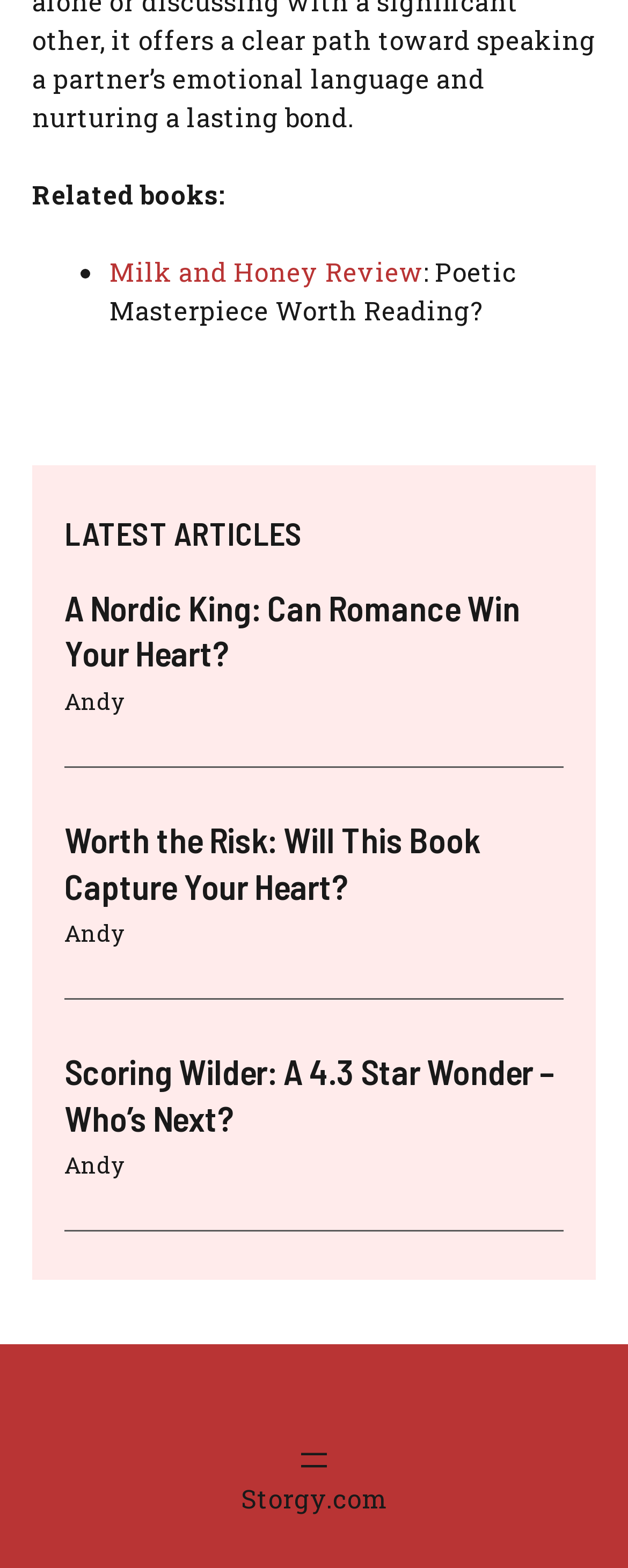Use a single word or phrase to answer the following:
What is the title of the latest article?

A Nordic King: Can Romance Win Your Heart?